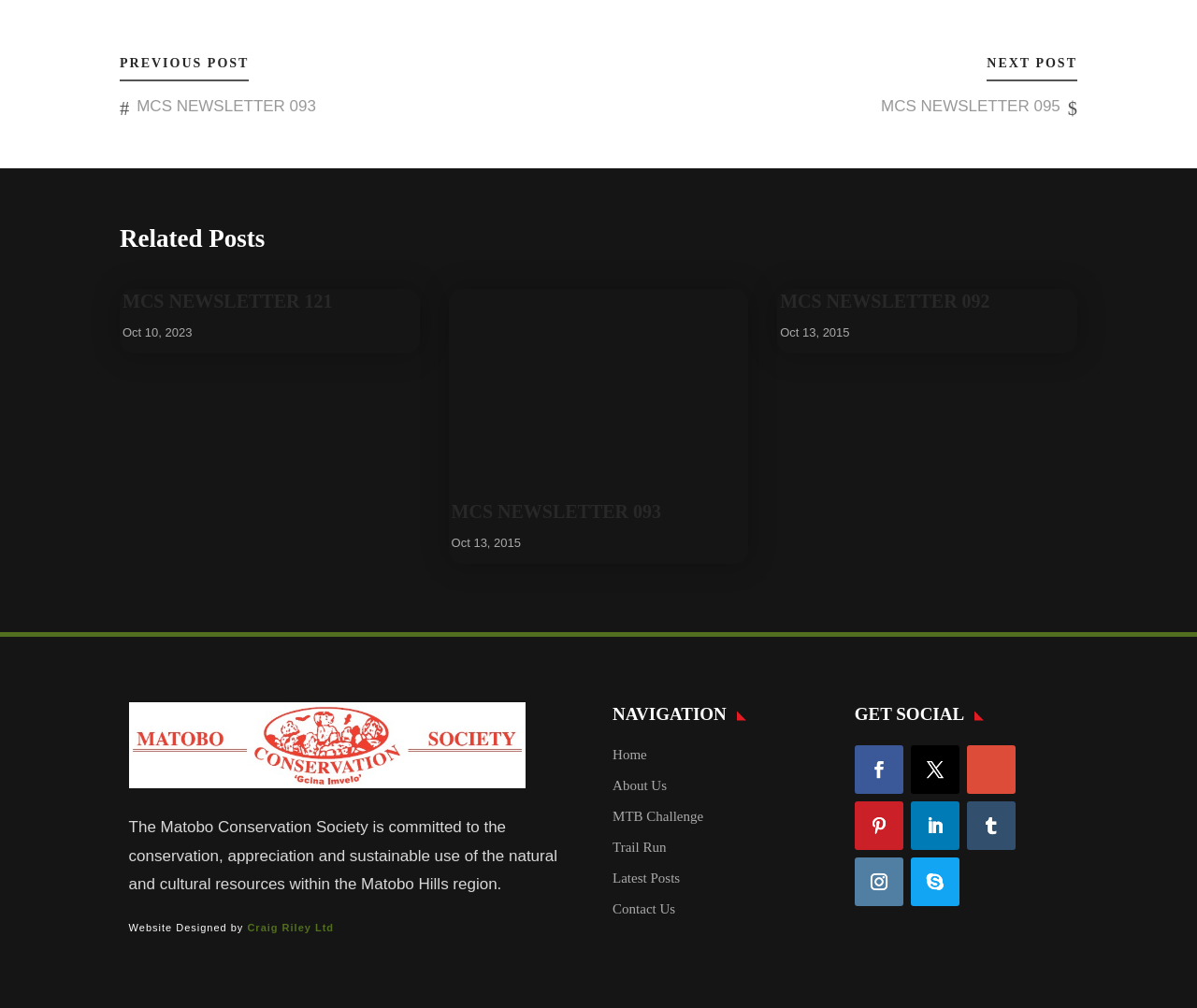Locate the bounding box of the user interface element based on this description: "MCS NEWSLETTER 093".

[0.377, 0.497, 0.552, 0.518]